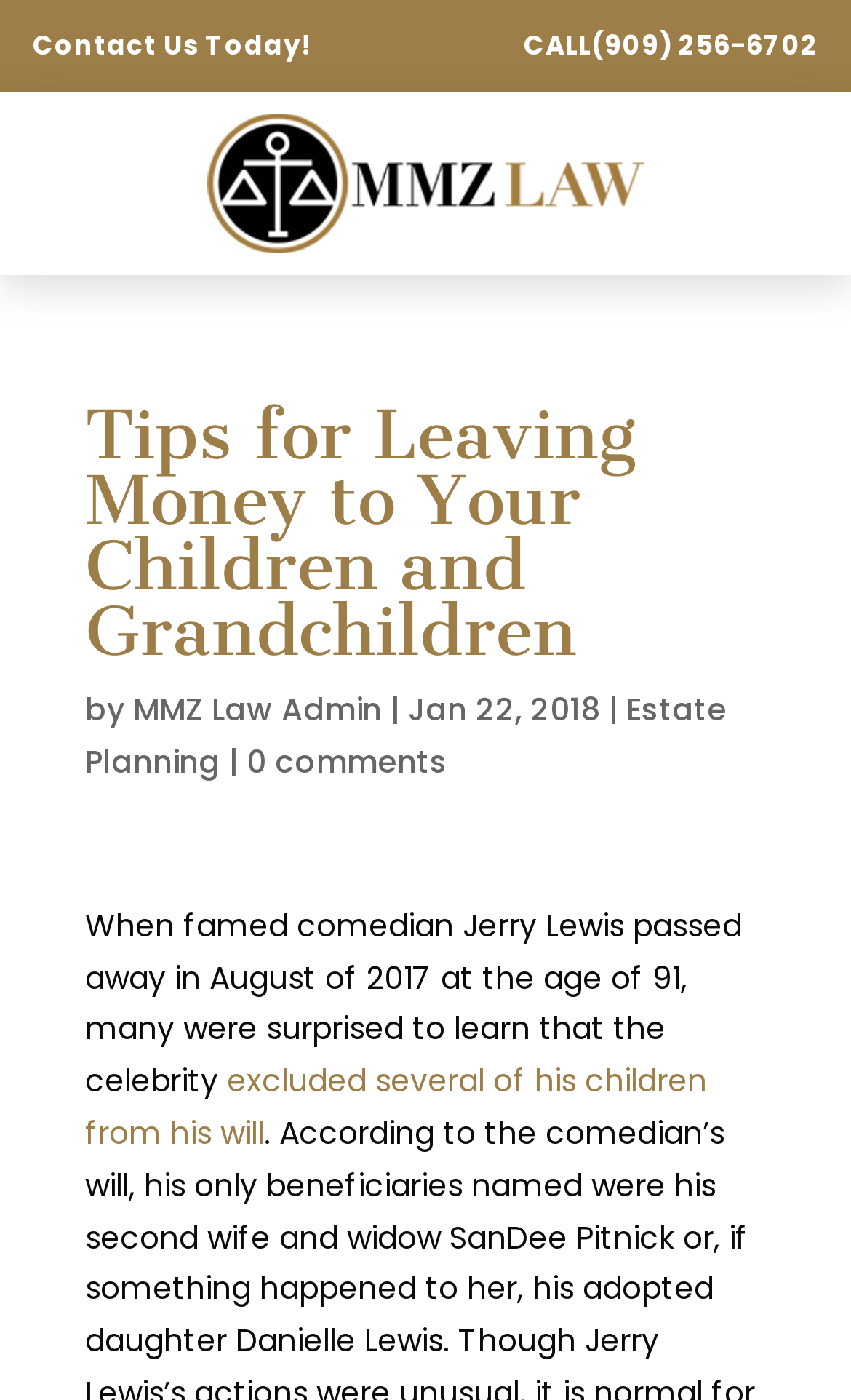Describe all significant elements and features of the webpage.

The webpage is an article about estate planning, specifically discussing tips for leaving money to children and grandchildren. At the top of the page, there are two prominent headings: "Contact Us Today!" and "CALL (909) 256-6702", which are likely calls-to-action for the law firm MMZ Law. 

Below these headings, there is a large image that takes up most of the width of the page. Above the image, there is a heading that reads "Tips for Leaving Money to Your Children and Grandchildren". The article's author, "MMZ Law Admin", is credited below the heading, along with the date "Jan 22, 2018". 

To the right of the author's name, there are two links: "Estate Planning" and "0 comments". The main article text begins below the image, discussing the case of comedian Jerry Lewis, who excluded several of his children from his will when he passed away in 2017.